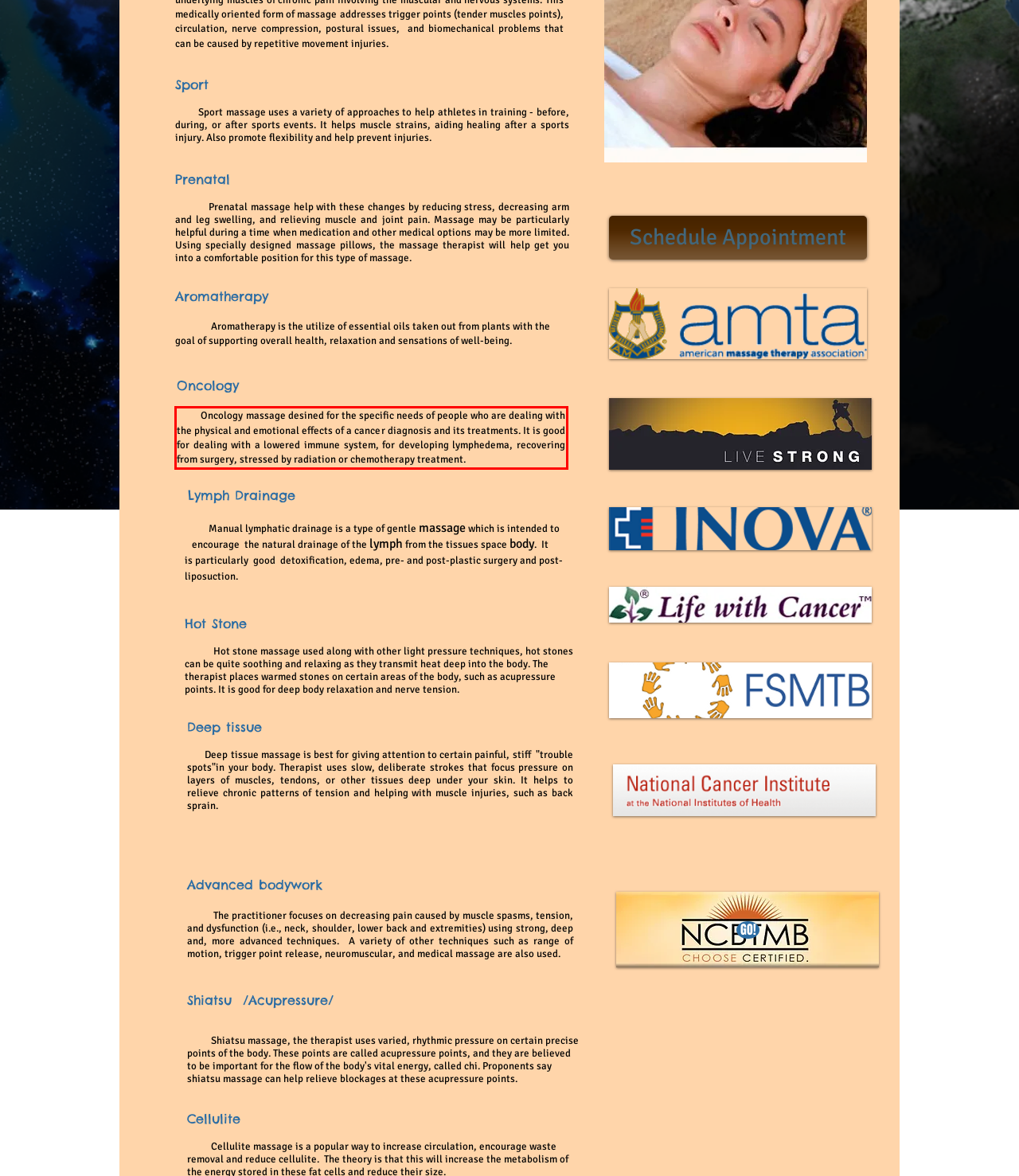Your task is to recognize and extract the text content from the UI element enclosed in the red bounding box on the webpage screenshot.

Oncology massage desined for the specific needs of people who are dealing with the physical and emotional effects of a cancer diagnosis and its treatments. It is good for dealing with a lowered immune system, for developing lymphedema, recovering from surgery, stressed by radiation or chemotherapy treatment.